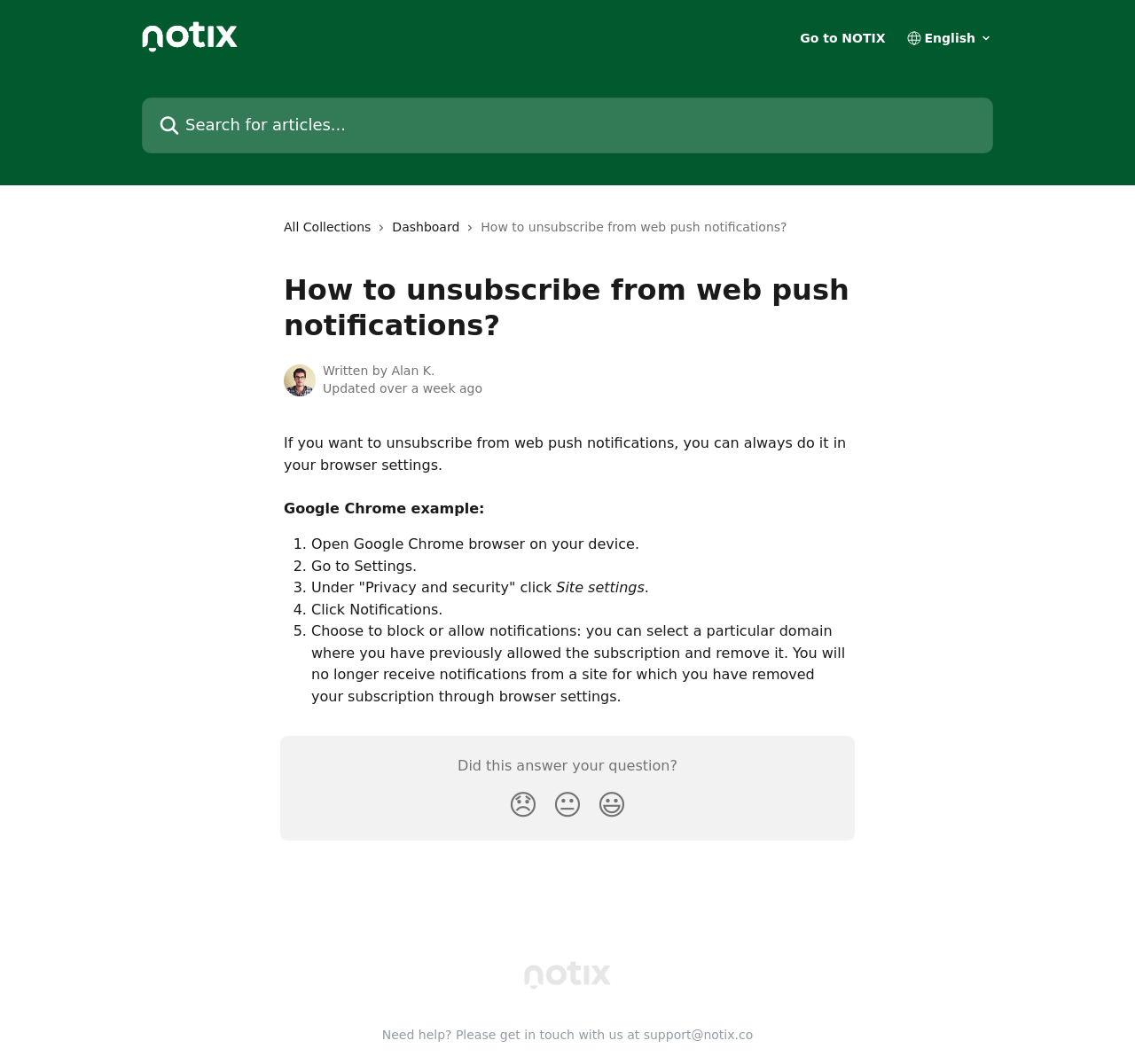Can you show the bounding box coordinates of the region to click on to complete the task described in the instruction: "Search for articles"?

[0.125, 0.092, 0.875, 0.144]